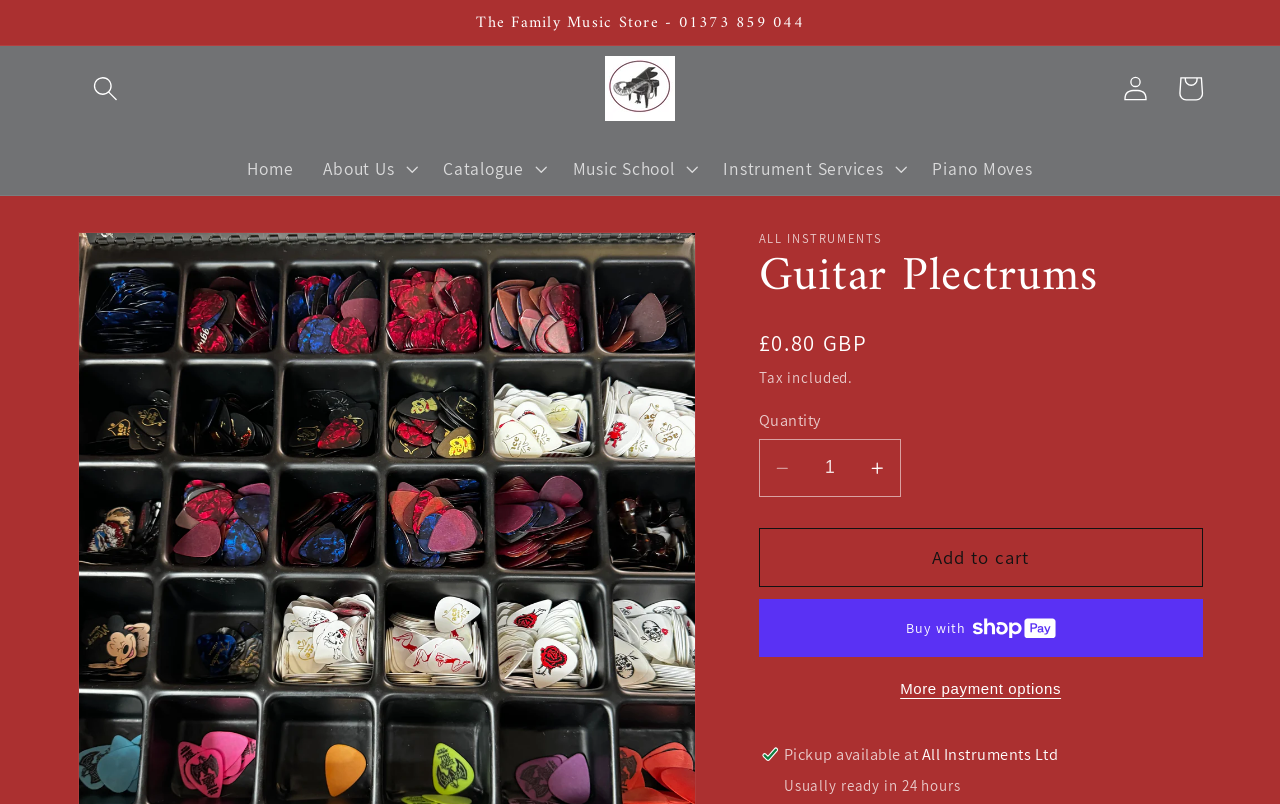Describe all the visual and textual components of the webpage comprehensively.

The webpage is about guitar plectrums available at All Instruments Ltd. At the top, there is an announcement section with the store's phone number, "The Family Music Store - 01373 859 044". Below this, there is a search button and a link to the store's homepage. 

To the right of the search button, there is a navigation menu with links to "Home", "About Us", "Catalogue", "Music School", and "Instrument Services". Further to the right, there is a link to "Piano Moves" and buttons to log in and view the cart.

Below the navigation menu, there is a section dedicated to the guitar plectrums. The title "Guitar Plectrums" is prominently displayed, and below it, there is information about the product, including the regular price of £0.80 GBP, with tax included. 

Customers can adjust the quantity of plectrums they want to purchase using a spin button and decrease or increase quantity buttons. There are also buttons to add the product to the cart, buy now with ShopPay, and explore more payment options. 

At the bottom of the page, there is information about pickup availability at All Instruments Ltd, stating that the product is usually ready in 24 hours.